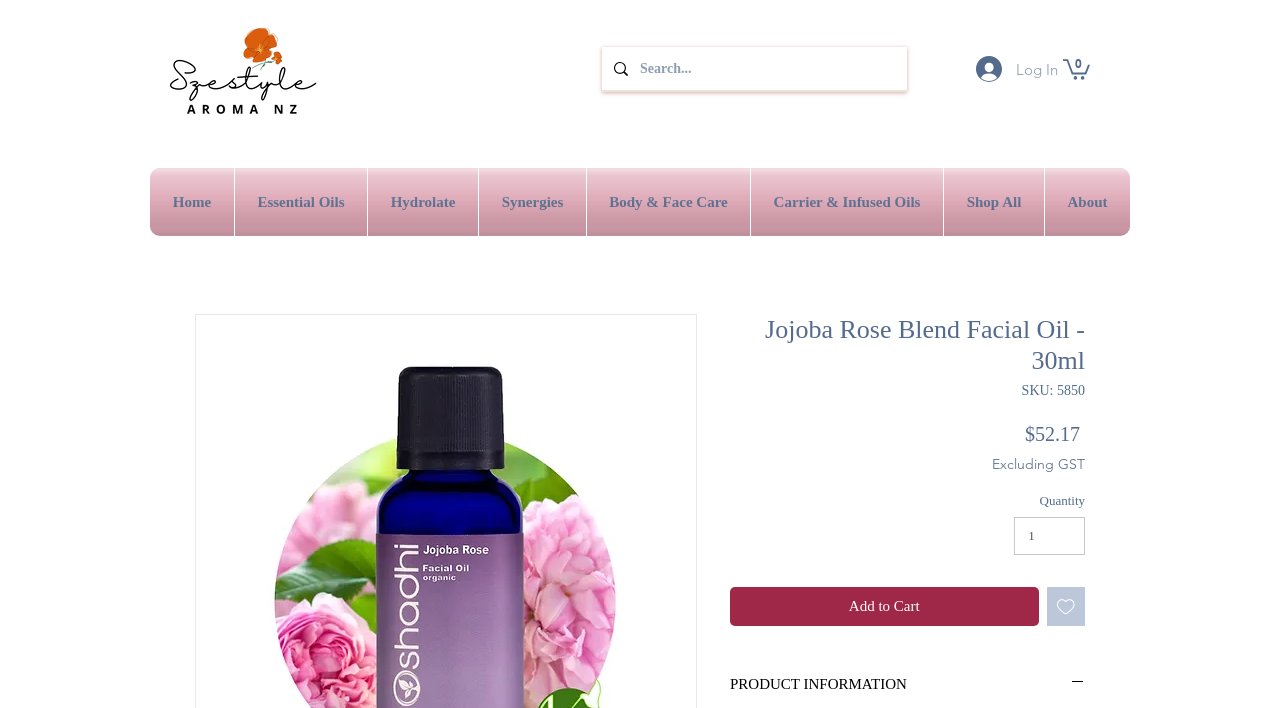Please identify the bounding box coordinates of the element on the webpage that should be clicked to follow this instruction: "Add to cart". The bounding box coordinates should be given as four float numbers between 0 and 1, formatted as [left, top, right, bottom].

[0.57, 0.829, 0.811, 0.884]